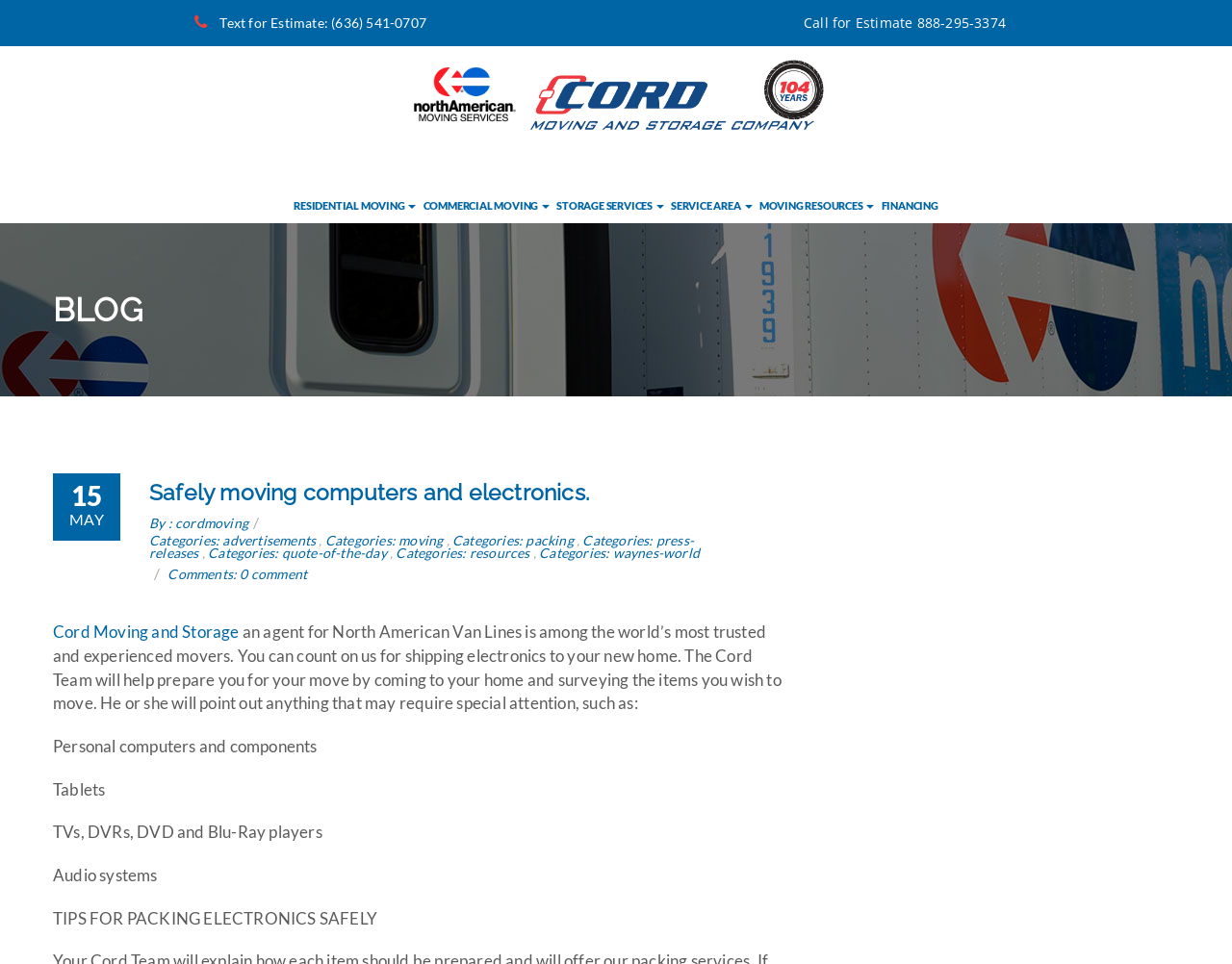Pinpoint the bounding box coordinates of the clickable element to carry out the following instruction: "View the 'Company bicycle' news."

None